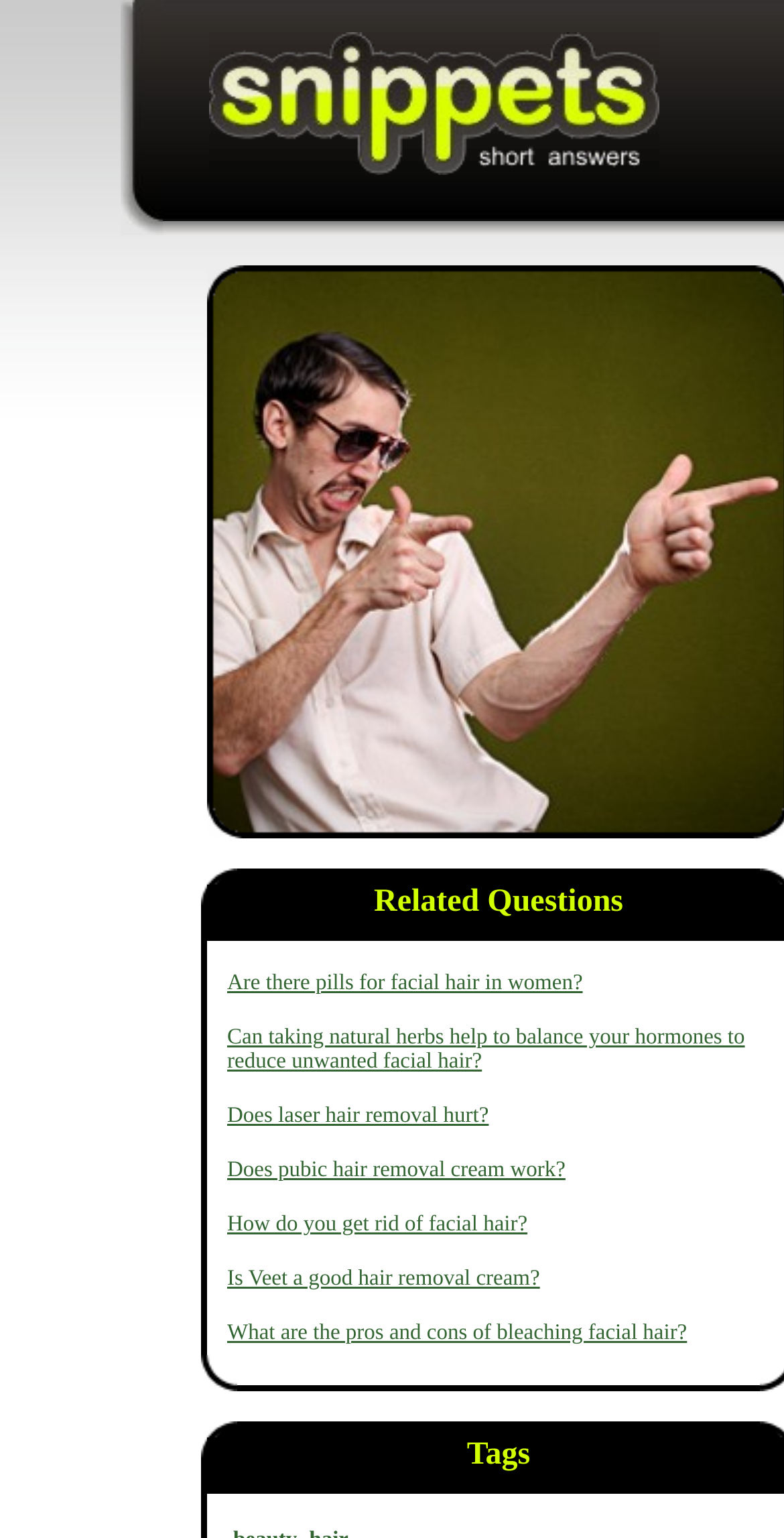Reply to the question below using a single word or brief phrase:
What is the main topic of this webpage?

Hair removal creams